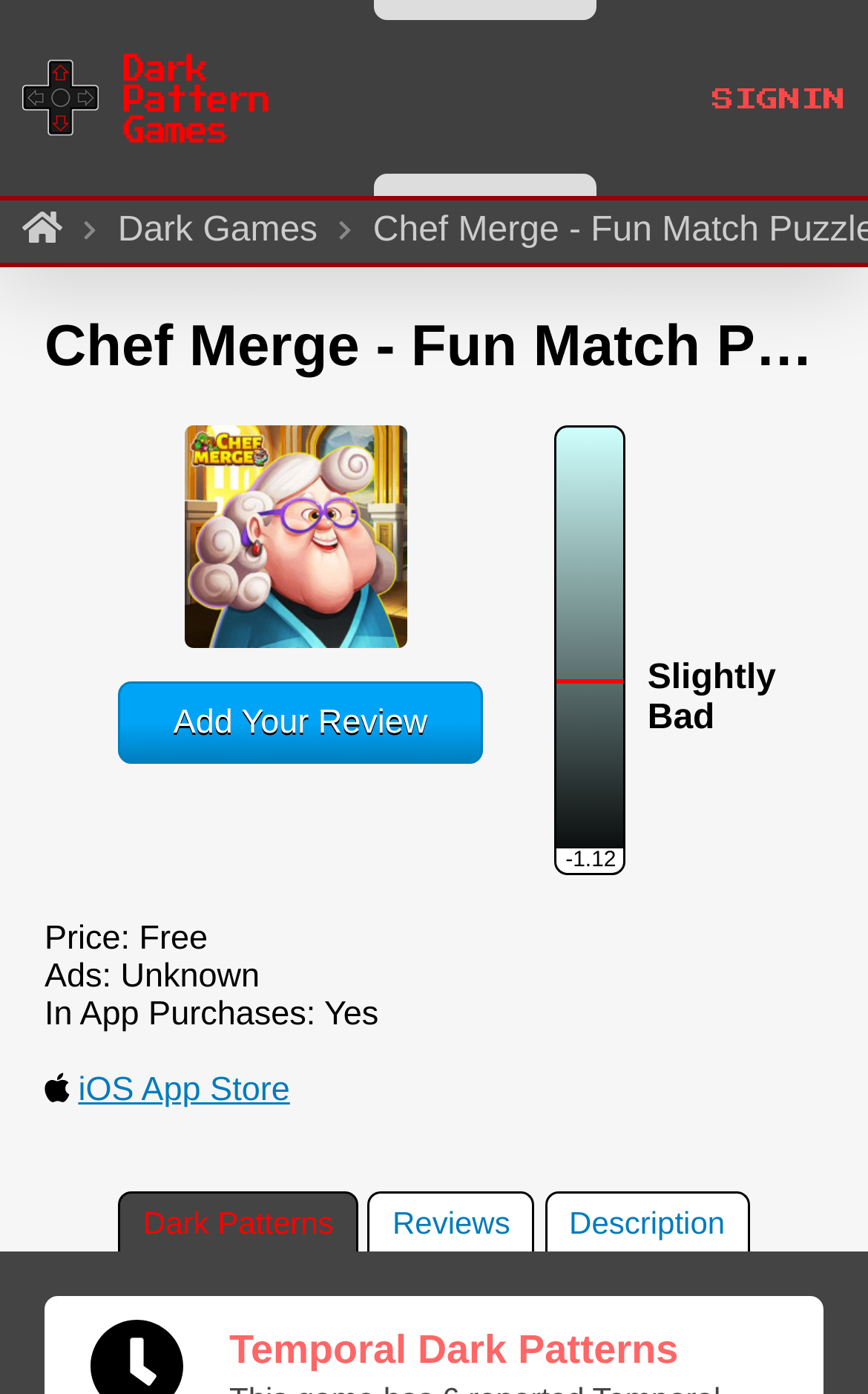Select the bounding box coordinates of the element I need to click to carry out the following instruction: "Sign in".

[0.821, 0.032, 1.0, 0.096]